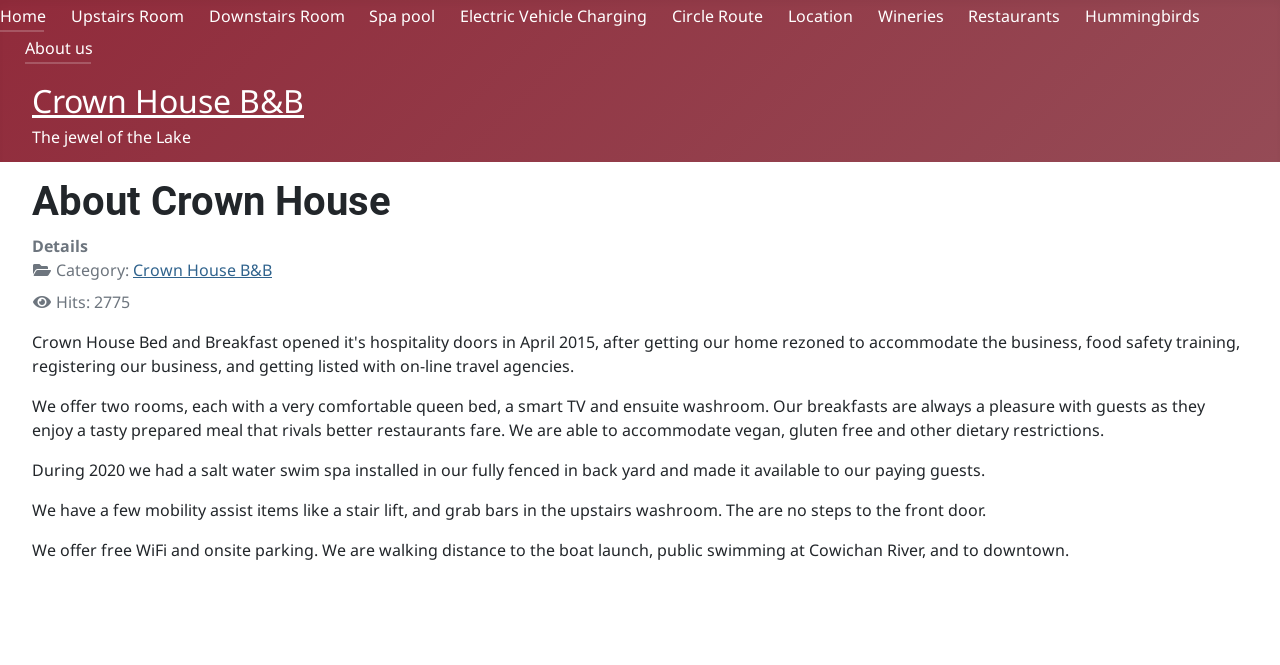Please identify the bounding box coordinates of the element that needs to be clicked to execute the following command: "Visit Crown House B&B". Provide the bounding box using four float numbers between 0 and 1, formatted as [left, top, right, bottom].

[0.025, 0.119, 0.238, 0.183]